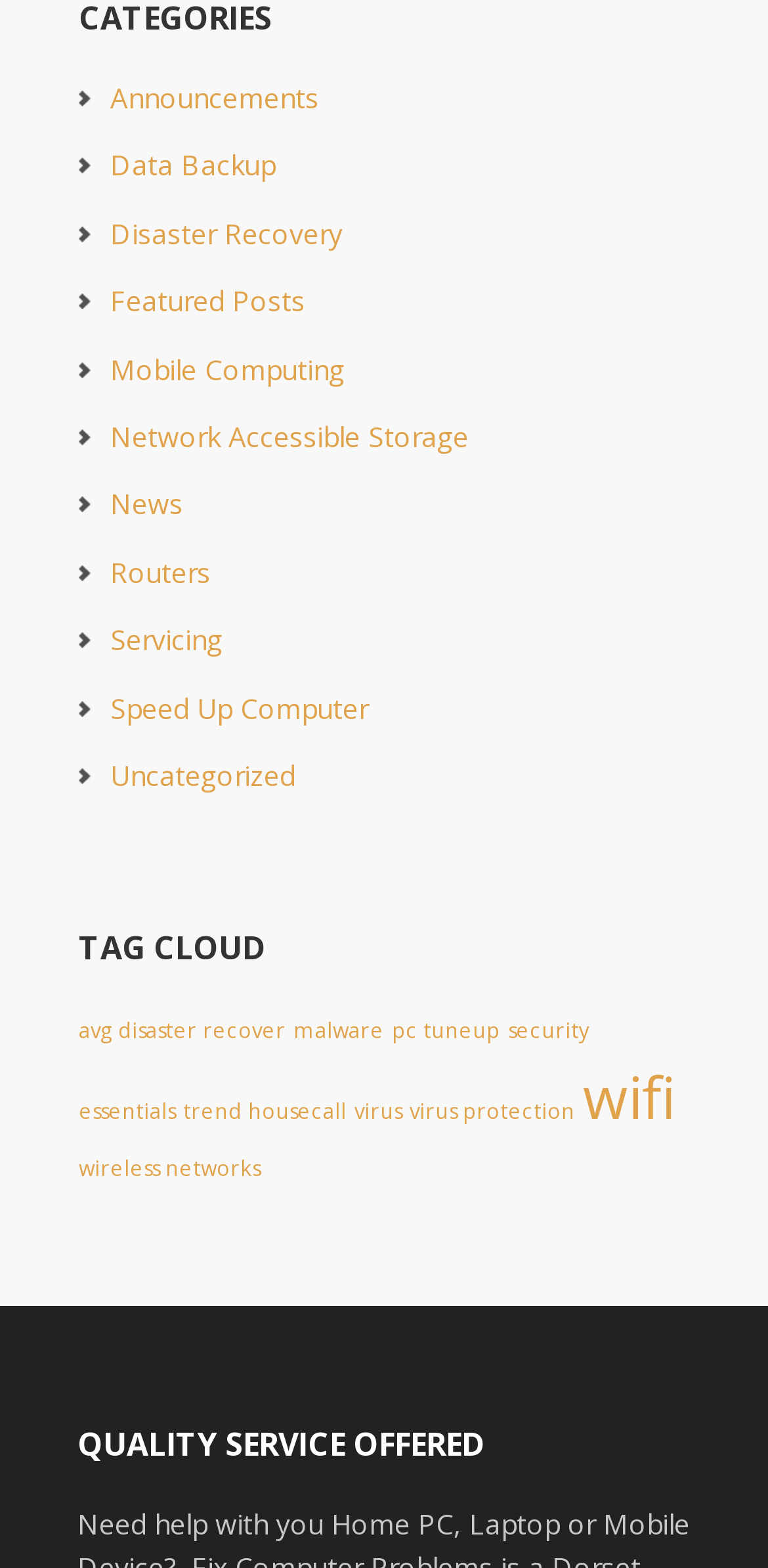What is the main topic of the webpage?
Answer the question in a detailed and comprehensive manner.

Based on the links and headings on the webpage, it appears to be focused on computer and network services, including announcements, data backup, disaster recovery, and more.